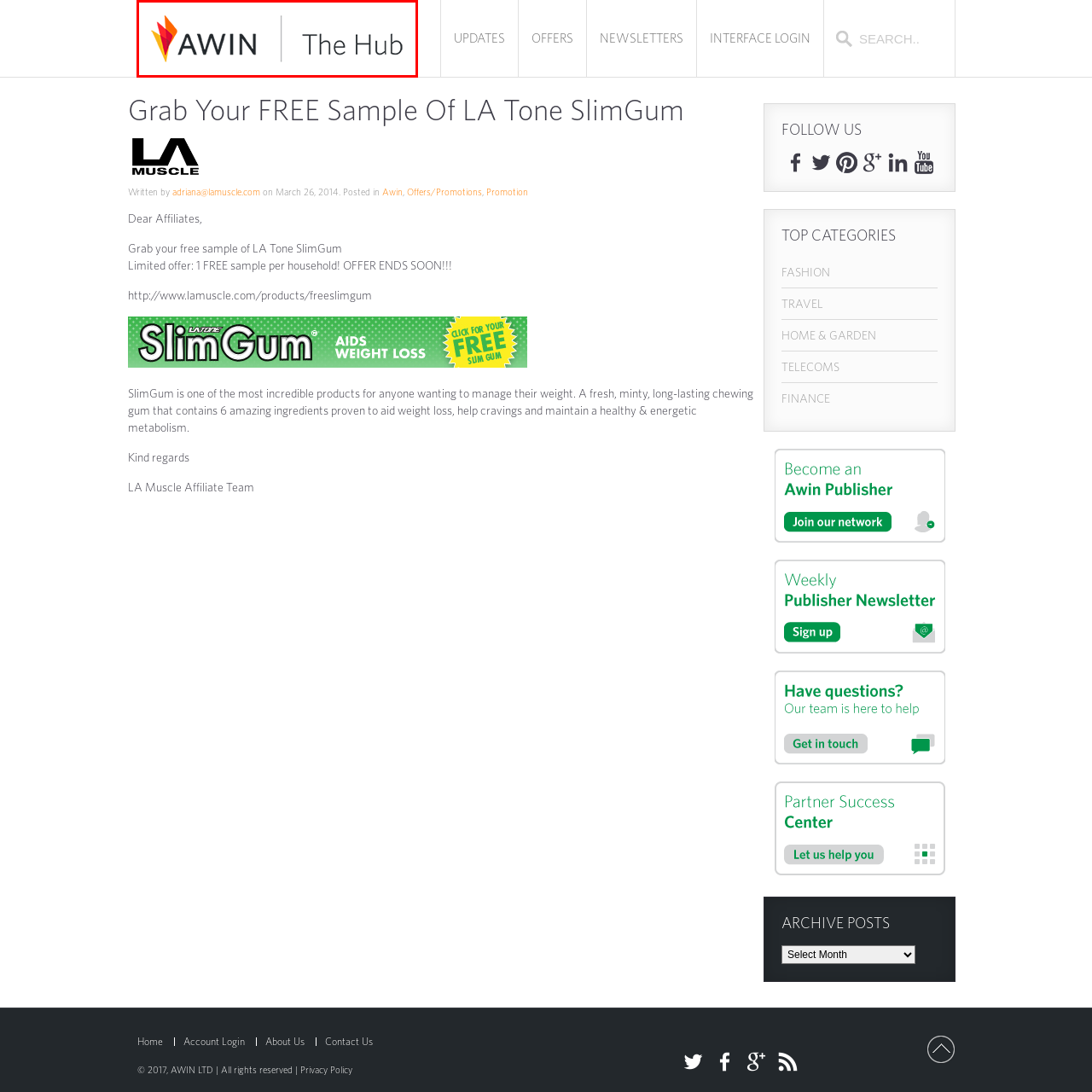Please examine the image highlighted by the red boundary and provide a comprehensive response to the following question based on the visual content: 
What design style does the logo embody?

The logo of AWIN embodies a modern and professional design, which is conveyed through the vibrant colors and sleek typography, reinforcing the idea that 'The Hub' is a central platform for updates, offers, and resources within the AWIN community.